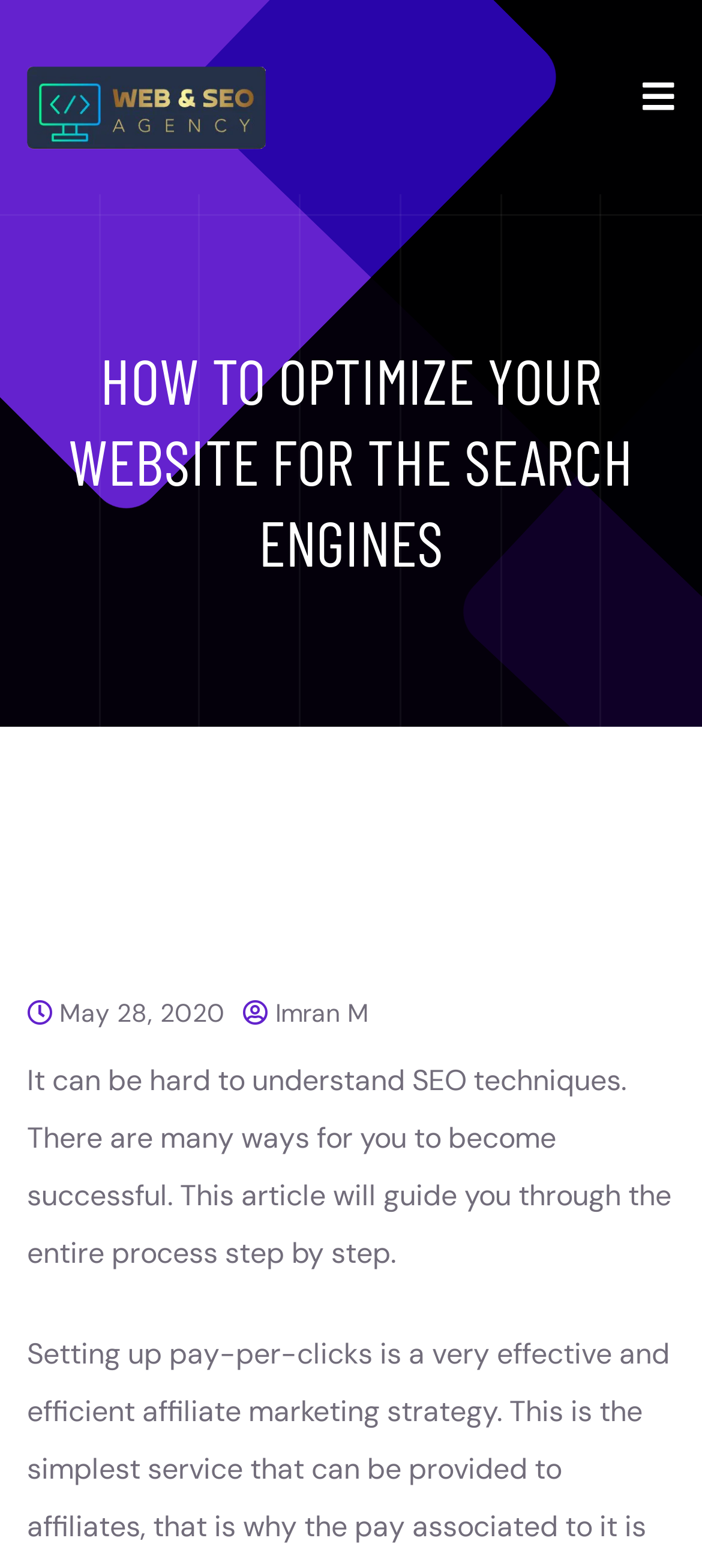Answer with a single word or phrase: 
What is the name of the agency?

Web And SEO Agency